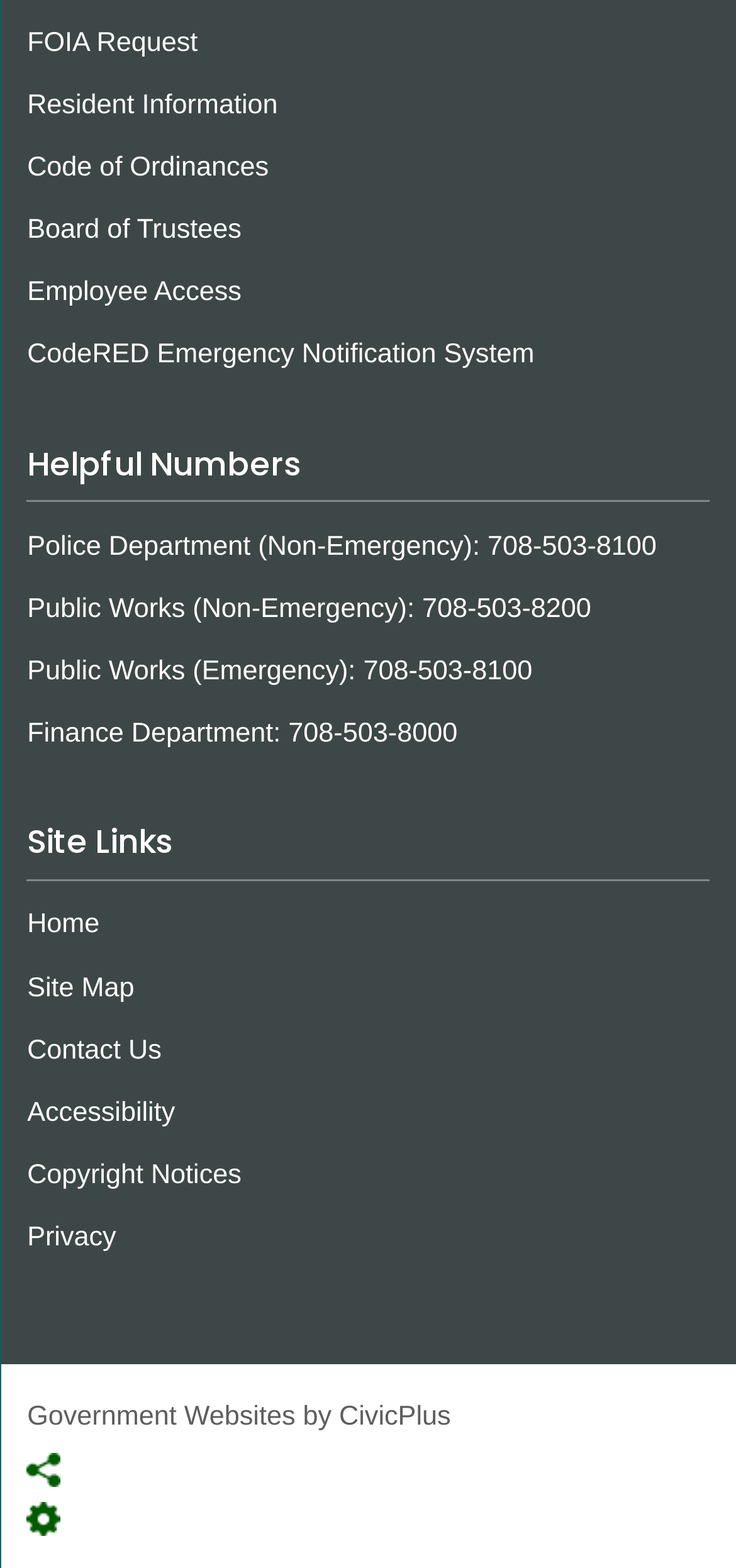How many regions are there on the webpage?
Ensure your answer is thorough and detailed.

I identified four regions on the webpage: 'Helpful Numbers', 'Site Links', 'Share', and 'Site Tools'. Each region has a distinct heading and contains related links or buttons.